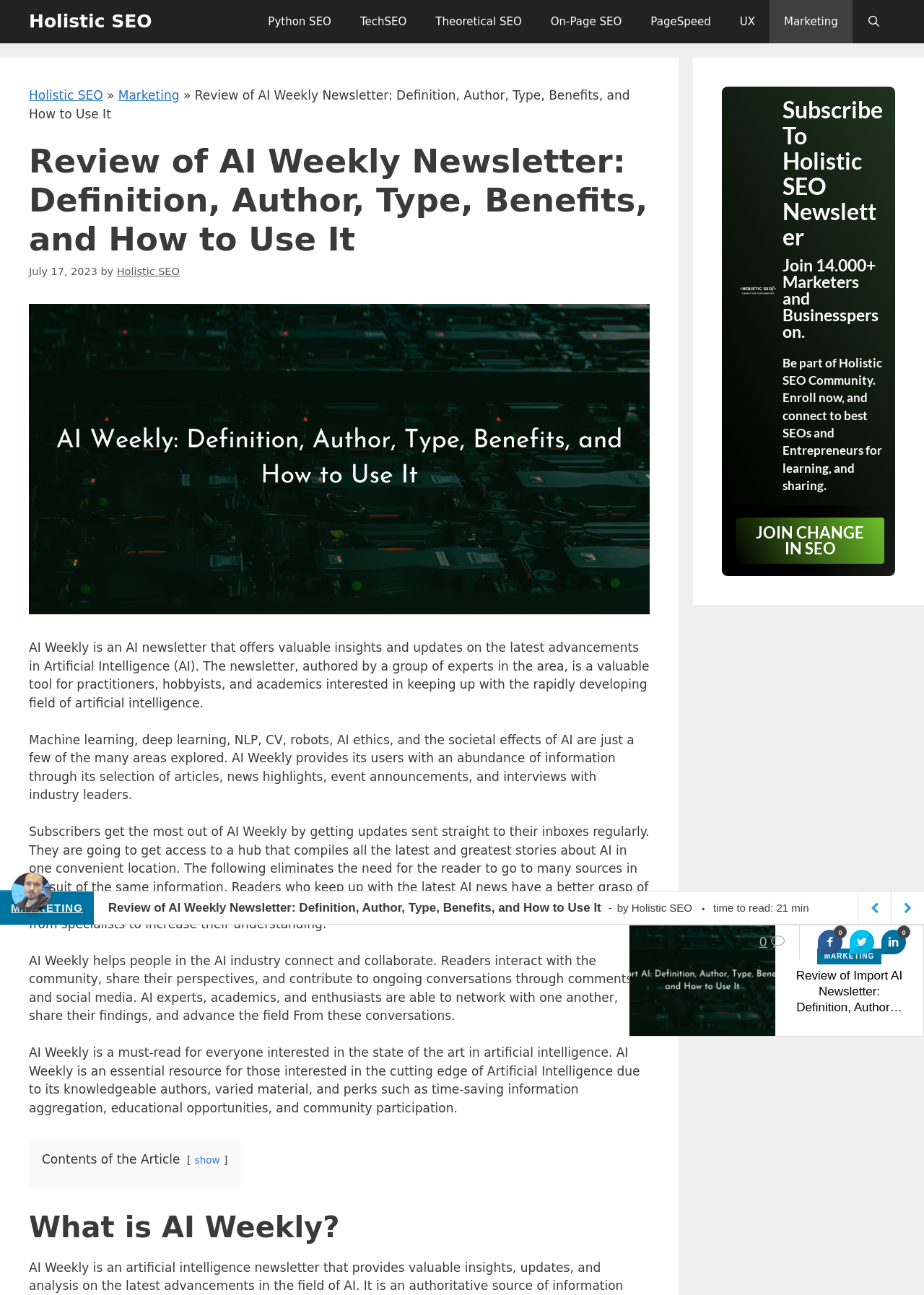Extract the text of the main heading from the webpage.

Review of AI Weekly Newsletter: Definition, Author, Type, Benefits, and How to Use It